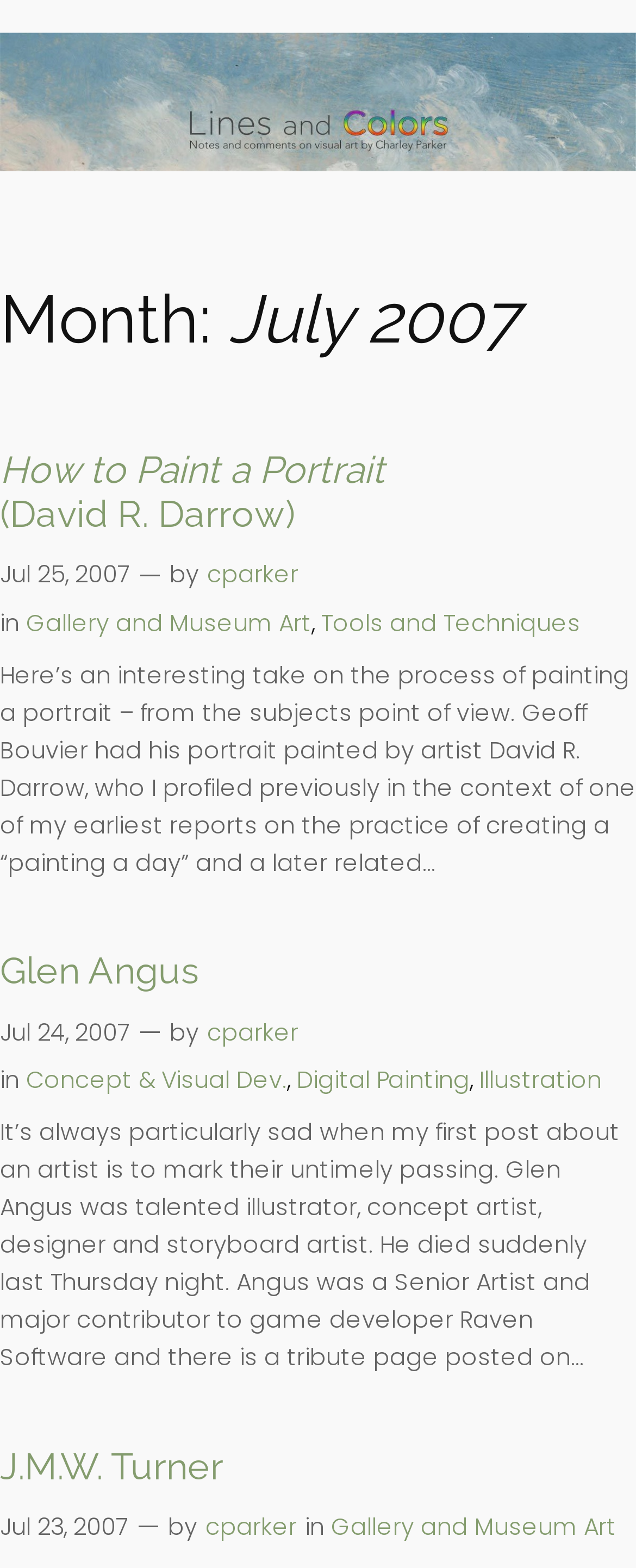Please locate the bounding box coordinates of the element's region that needs to be clicked to follow the instruction: "Visit Lines and Colors art blog". The bounding box coordinates should be provided as four float numbers between 0 and 1, i.e., [left, top, right, bottom].

[0.0, 0.084, 1.0, 0.109]